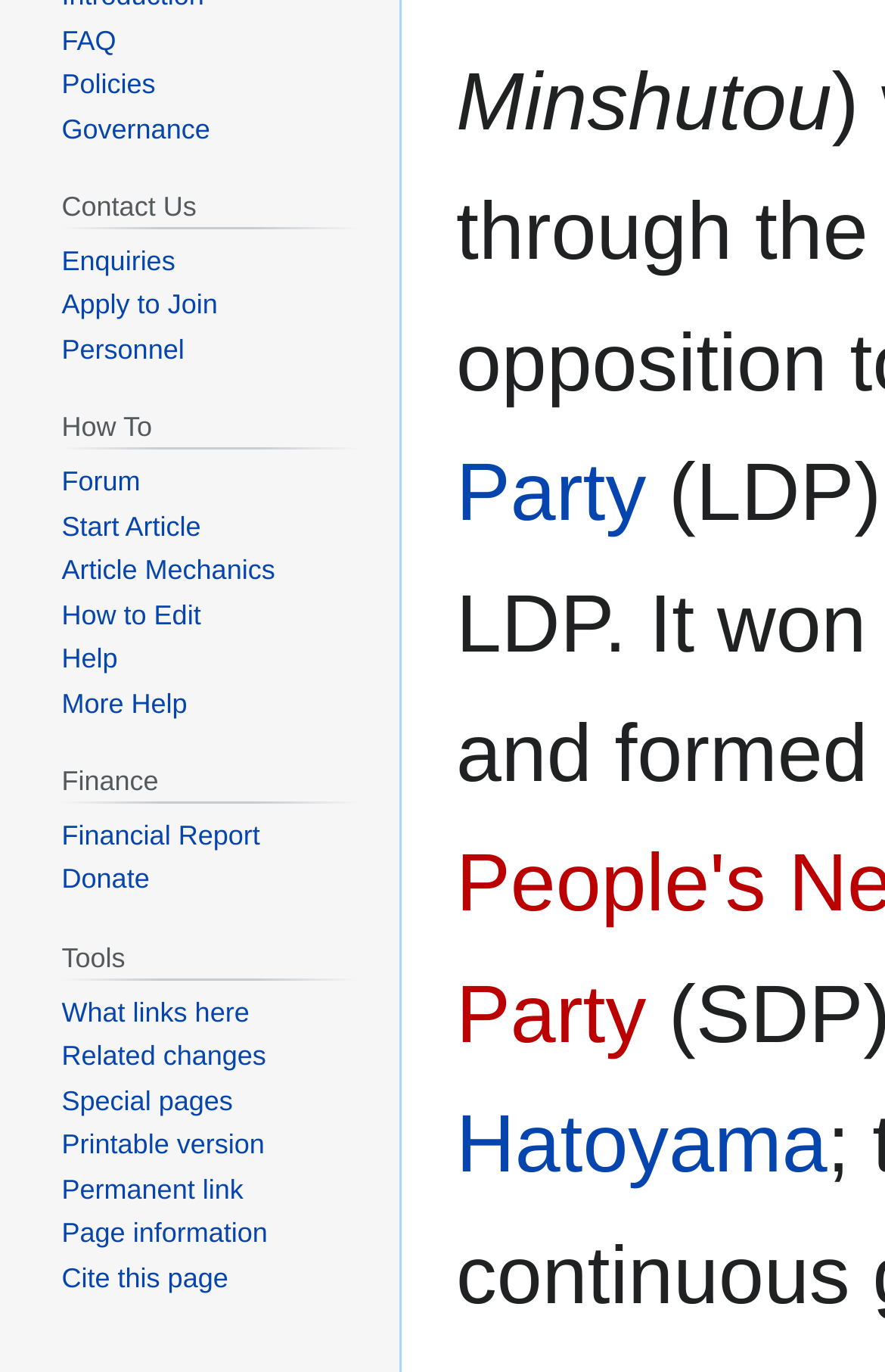Return the bounding box coordinates of the UI element that corresponds to this description: "Page information". The coordinates must be given as four float numbers in the range of 0 and 1, [left, top, right, bottom].

[0.07, 0.887, 0.302, 0.911]